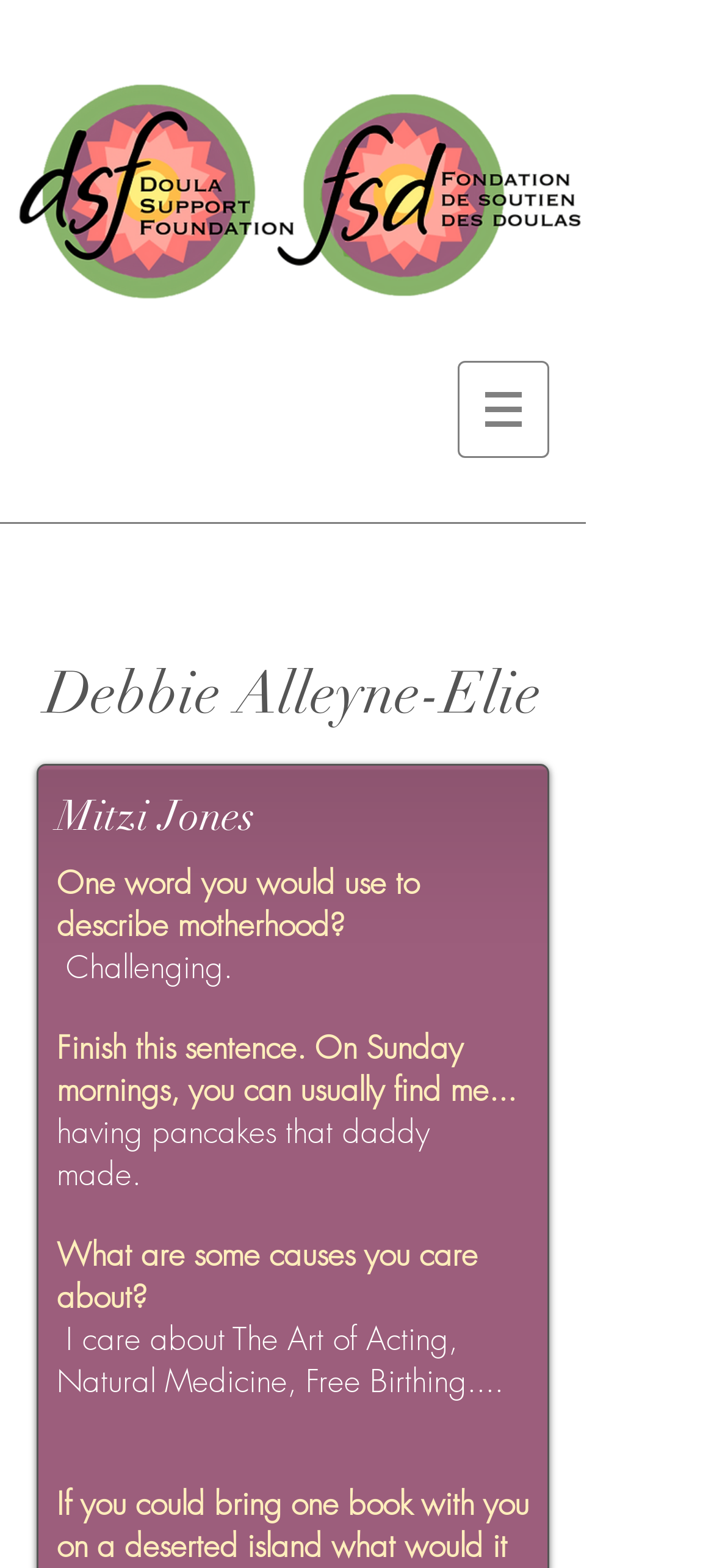How many causes are mentioned that the doula cares about?
Using the image provided, answer with just one word or phrase.

Three